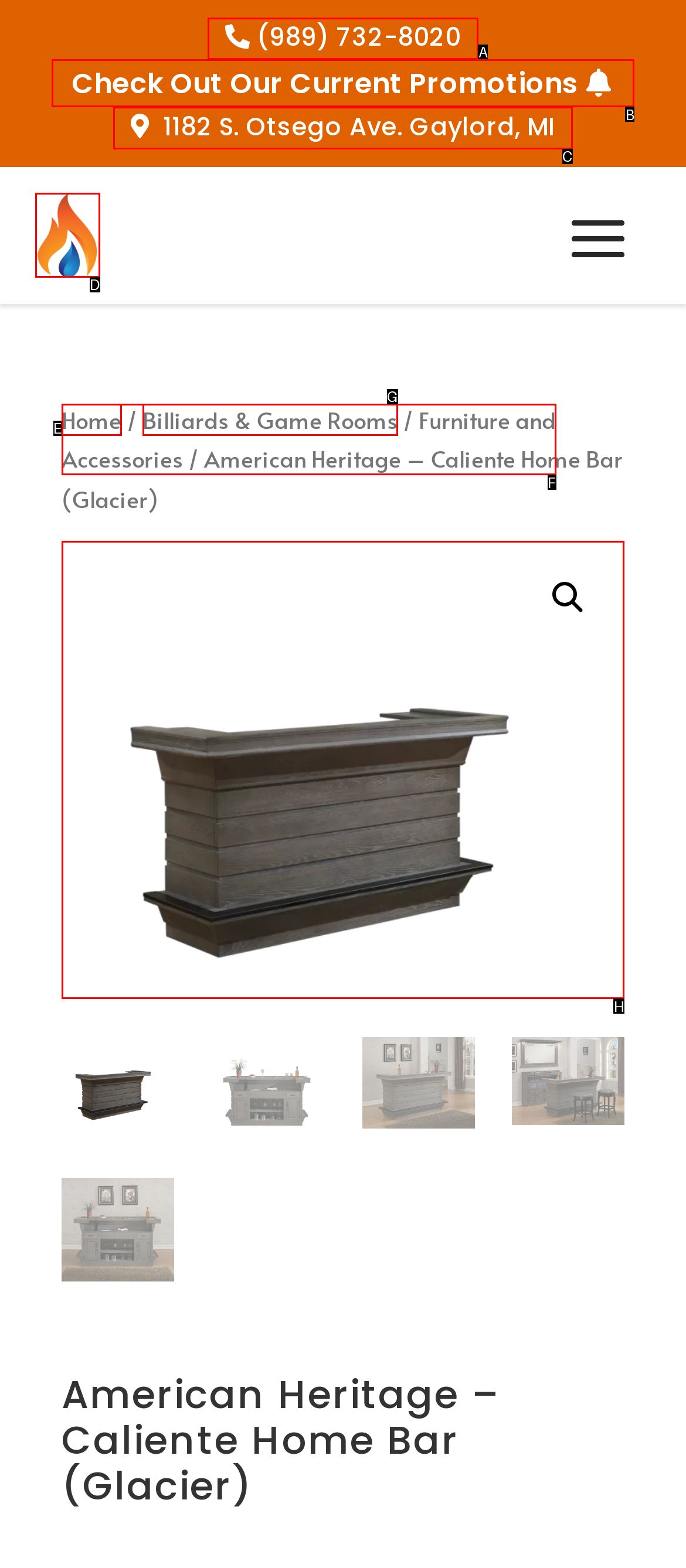Identify the letter of the UI element you need to select to accomplish the task: View American Heritage Caliente Home Bar details.
Respond with the option's letter from the given choices directly.

H